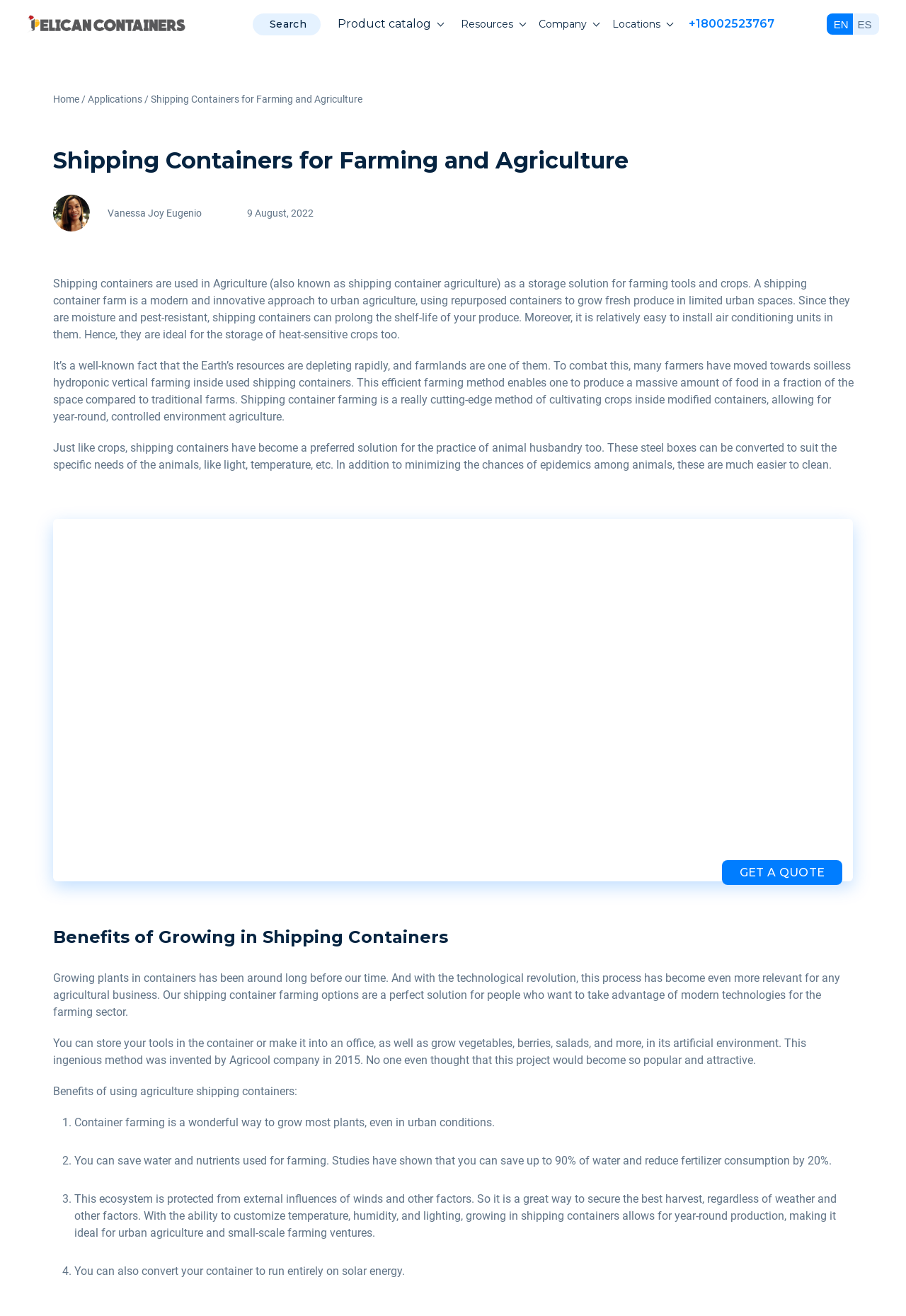Could you provide the bounding box coordinates for the portion of the screen to click to complete this instruction: "Call the phone number"?

[0.752, 0.006, 0.855, 0.031]